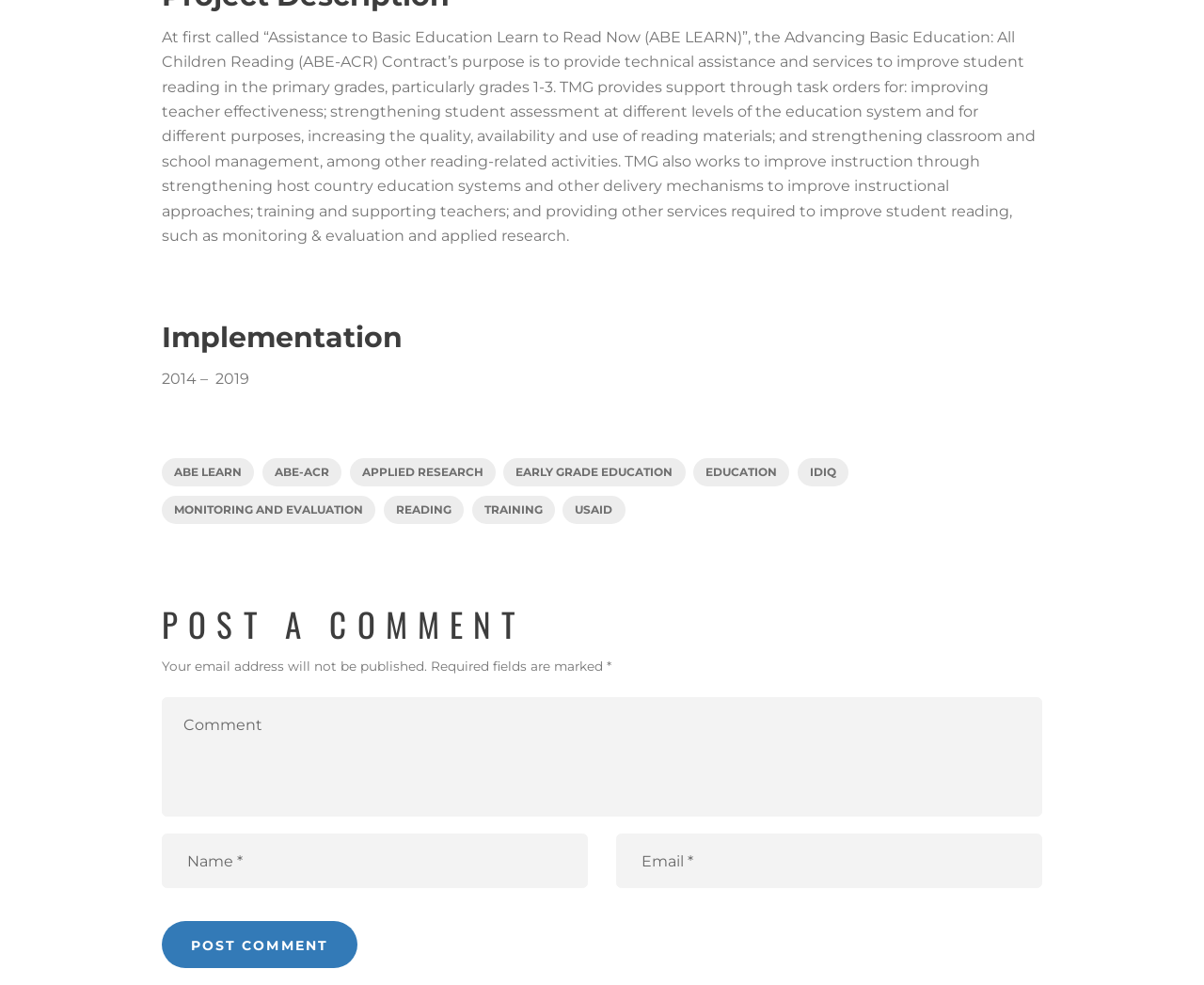Examine the image carefully and respond to the question with a detailed answer: 
What is the purpose of the ABE-ACR Contract?

According to the text, the purpose of the ABE-ACR Contract is to provide technical assistance and services to improve student reading in the primary grades, particularly grades 1-3.